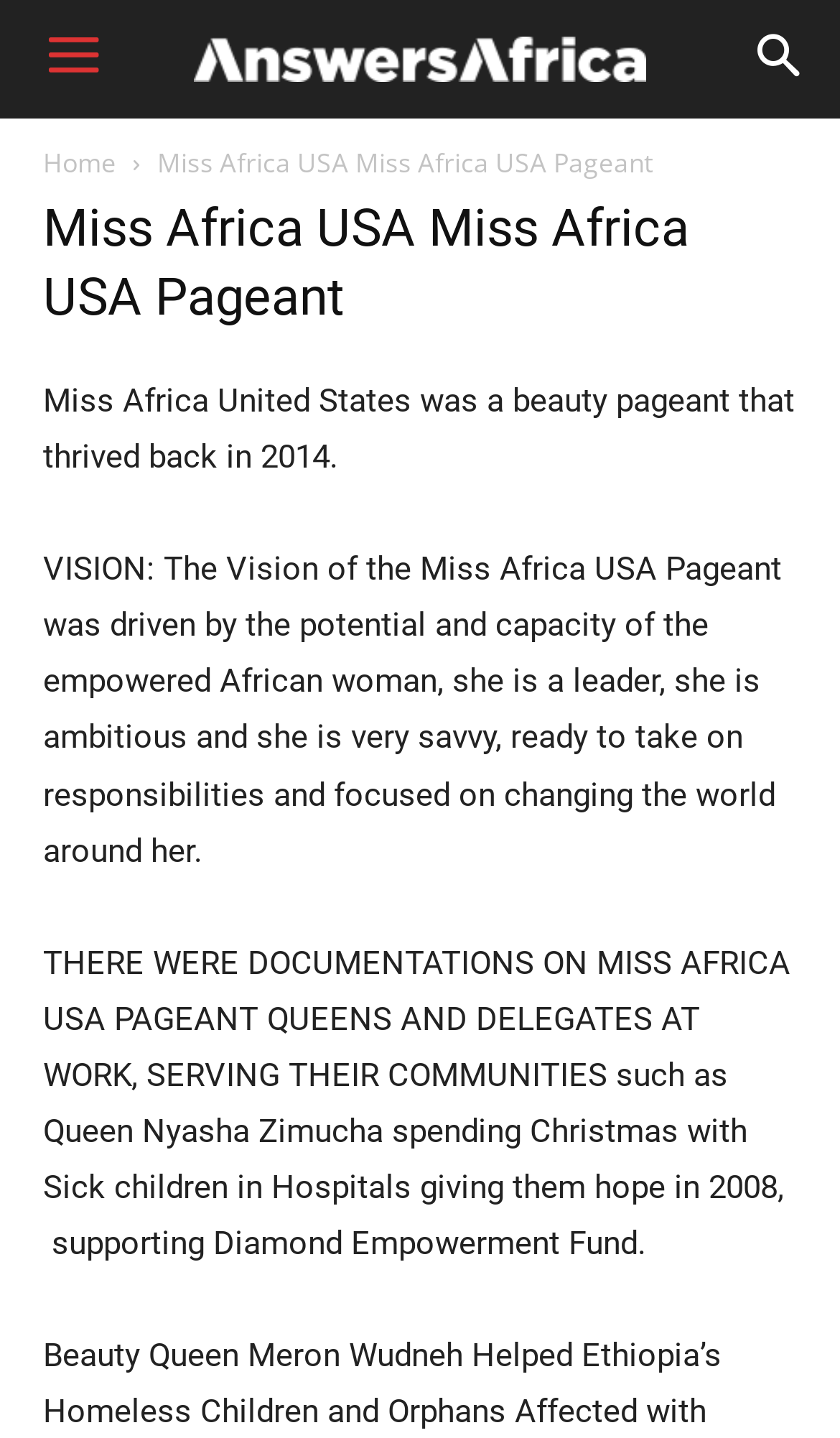Provide a thorough description of this webpage.

The webpage is about Miss Africa USA, a beauty pageant that celebrates the empowered African woman. At the top left corner, there is a logo link, accompanied by an image of the same logo. To the right of the logo, there is a link to the "Home" page. 

Below the logo, there is a heading that reads "Miss Africa USA Miss Africa USA Pageant" in a prominent font size. Underneath the heading, there is a brief introduction to the pageant, stating that it was a beauty pageant that thrived back in 2014. 

Following the introduction, there is a paragraph that outlines the vision of the Miss Africa USA Pageant, describing the empowered African woman as a leader, ambitious, and savvy, ready to take on responsibilities and focused on changing the world around her. 

Further down, there is another paragraph that highlights the community service work of the pageant queens and delegates, including an example of Queen Nyasha Zimucha spending Christmas with sick children in hospitals and supporting the Diamond Empowerment Fund.